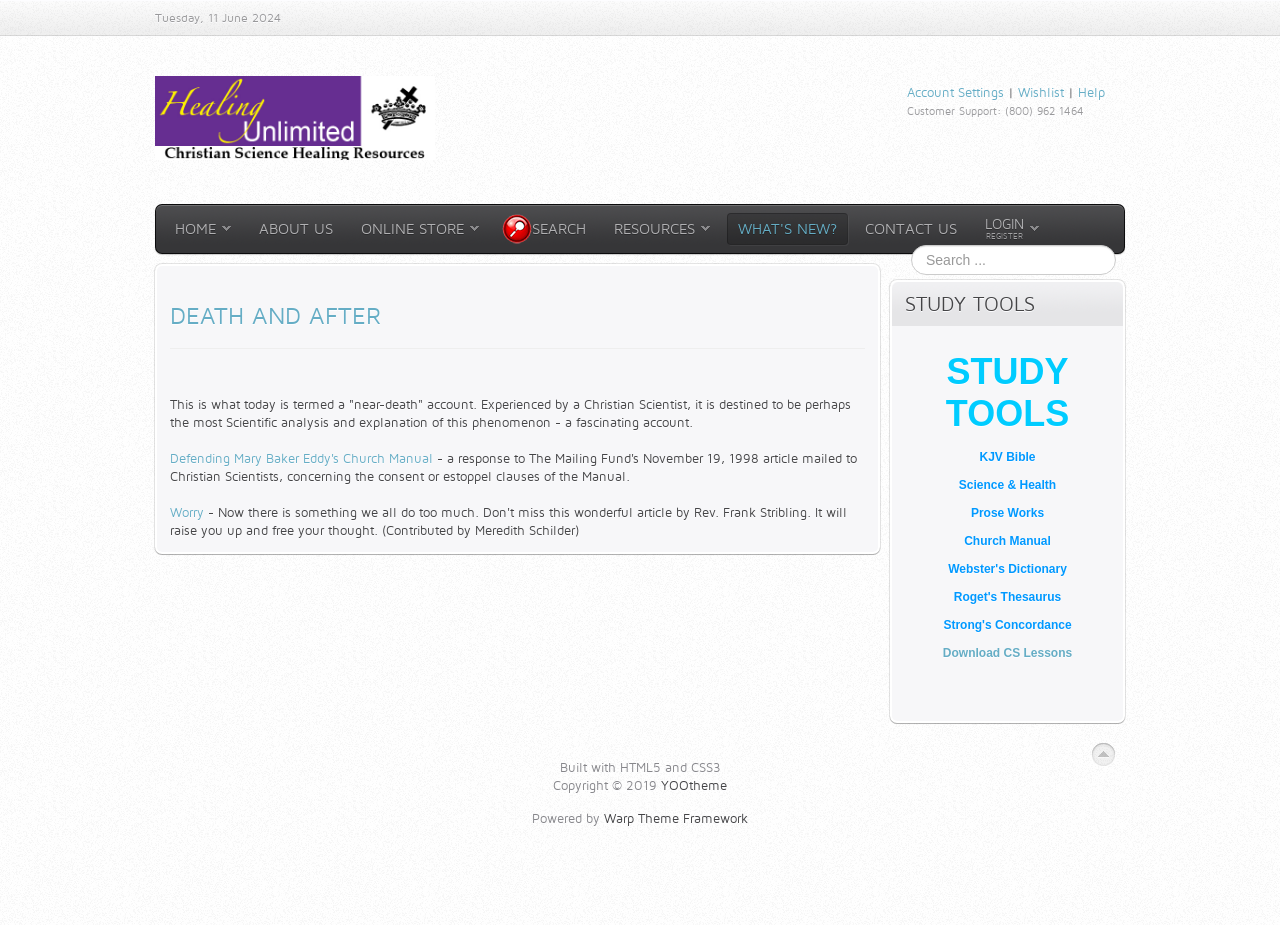Produce a meticulous description of the webpage.

The webpage is titled "Death and After" and has a prominent heading with the same title at the top center of the page. Below the title, there is a brief description of a "near-death" account experienced by a Christian Scientist, which is a fascinating and scientific analysis of the phenomenon.

At the top left of the page, there is a time indicator showing the current date, "Tuesday, 11 June 2024". Next to it, there is an image, and below that, there are several links to different sections of the website, including "HOME", "ABOUT US", "ONLINE STORE", "SEARCH", "RESOURCES", "WHAT'S NEW?", and "CONTACT US".

On the top right side of the page, there are links to "Account Settings", "Wishlist", and "Help", along with a customer support phone number. Below that, there is a search bar with a placeholder text "Search...".

In the main content area, there are several links to different articles or resources, including "Defending Mary Baker Eddy's Church Manual" and "Worry". Below that, there is a section titled "STUDY TOOLS" with links to various study resources, such as the KJV Bible, Science & Health, Prose Works, Church Manual, Webster's Dictionary, Roget's Thesaurus, Strong's Concordance, and Download CS Lessons.

At the bottom of the page, there is a footer section with copyright information, a link to the website builder "YOOtheme", and a statement indicating that the website is powered by the Warp Theme Framework.